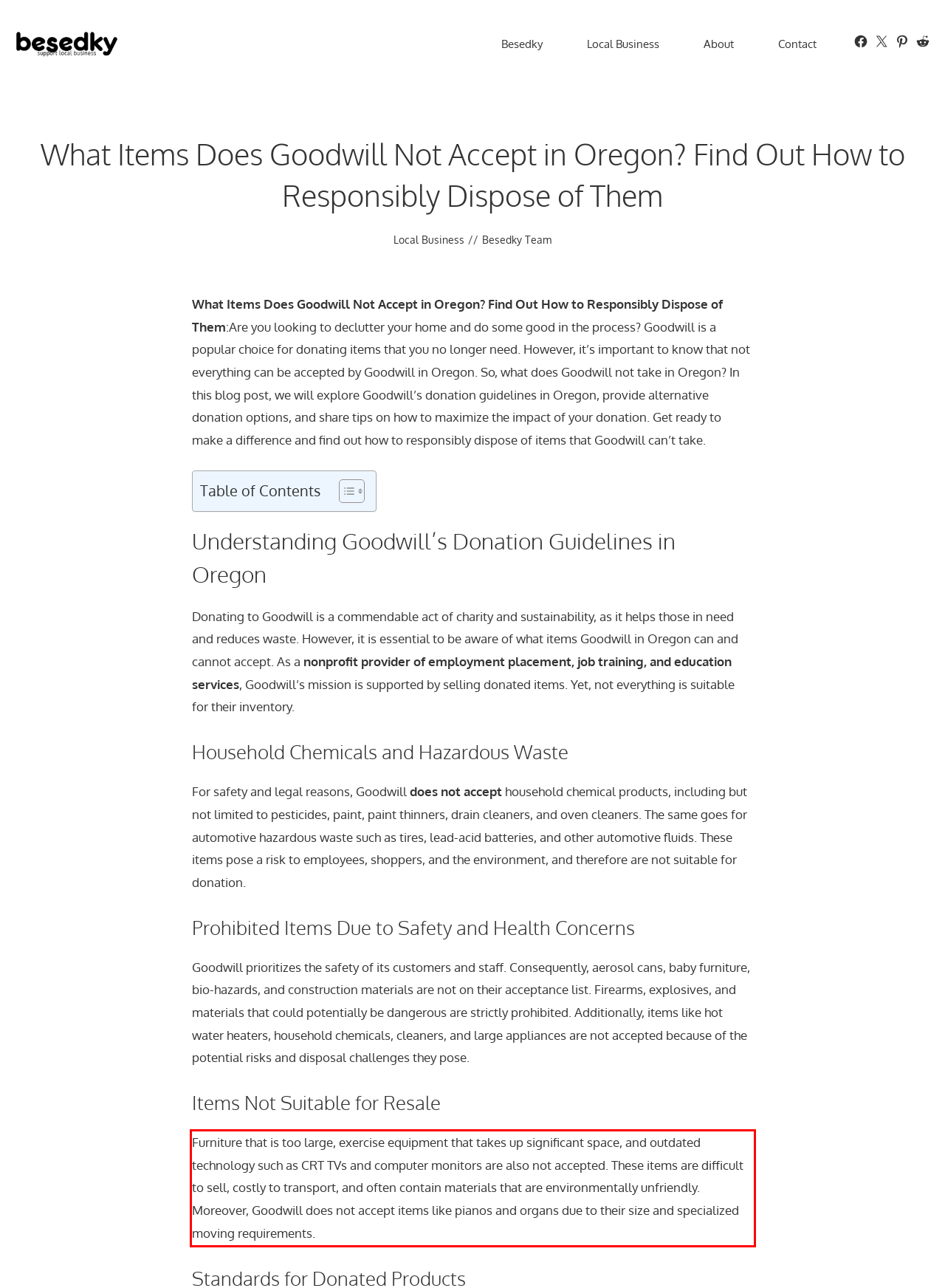Identify the text inside the red bounding box in the provided webpage screenshot and transcribe it.

Furniture that is too large, exercise equipment that takes up significant space, and outdated technology such as CRT TVs and computer monitors are also not accepted. These items are difficult to sell, costly to transport, and often contain materials that are environmentally unfriendly. Moreover, Goodwill does not accept items like pianos and organs due to their size and specialized moving requirements.